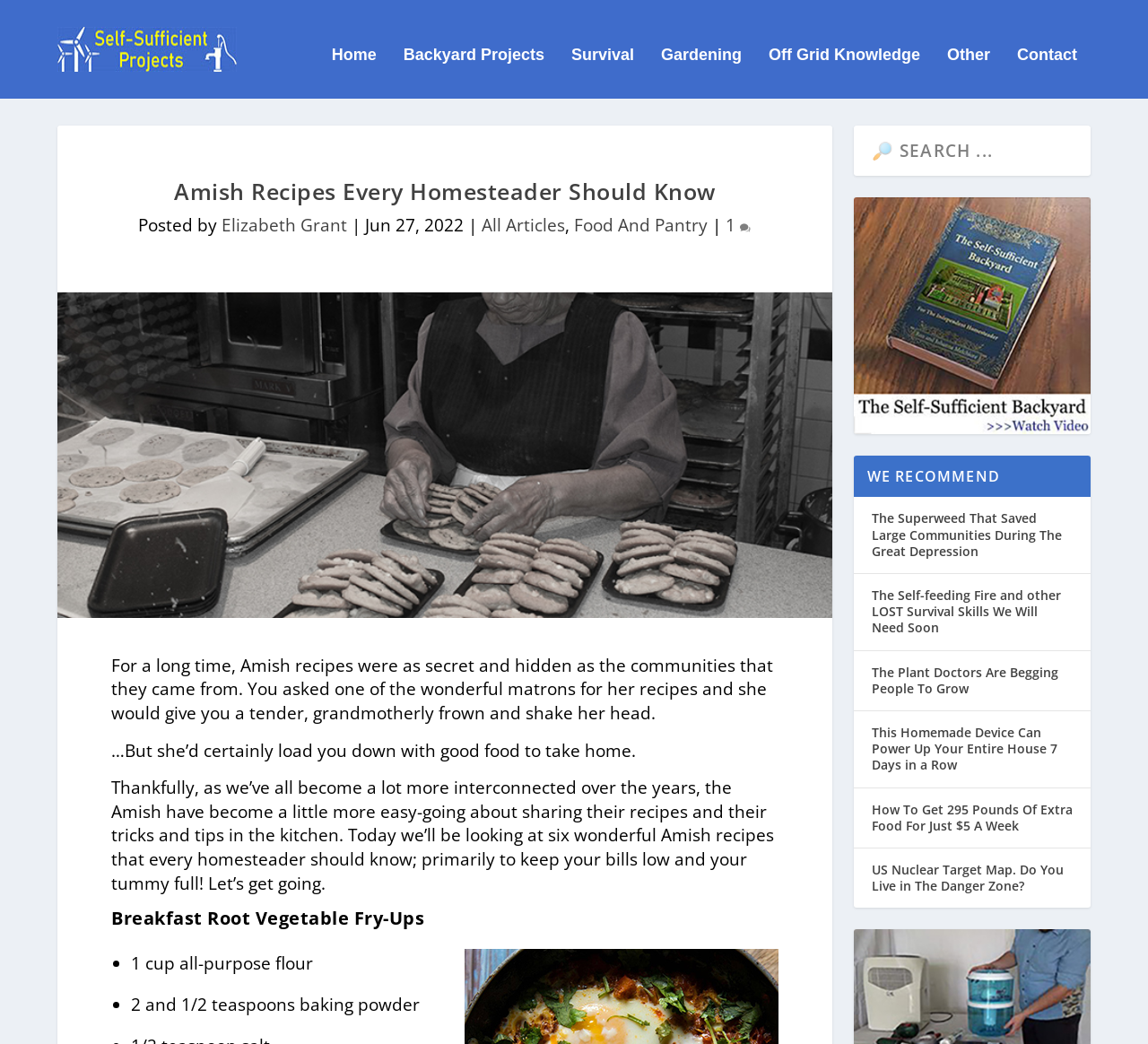Please find the bounding box coordinates of the section that needs to be clicked to achieve this instruction: "View the 'Food And Pantry' category".

[0.5, 0.213, 0.617, 0.235]